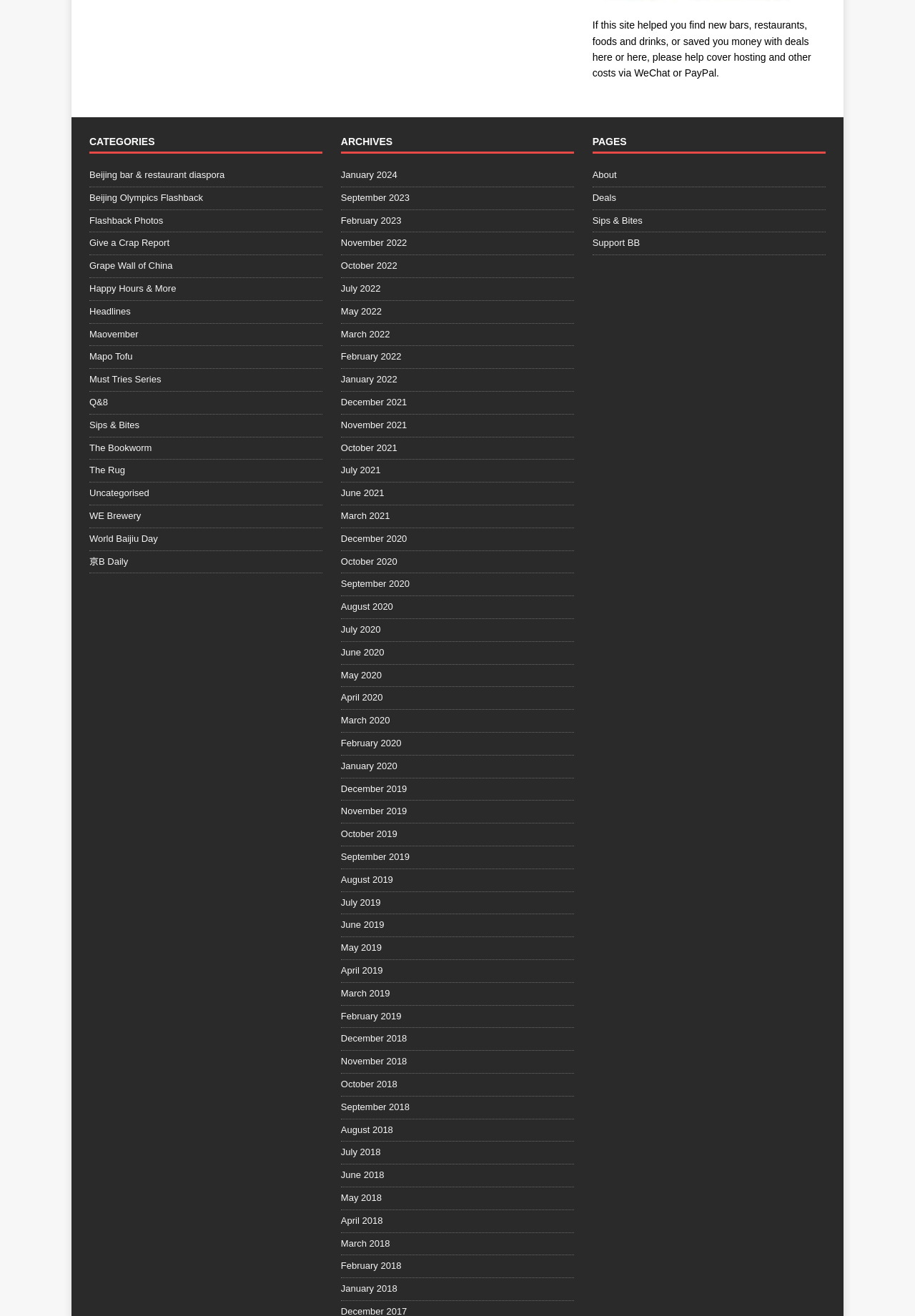Determine the bounding box coordinates of the clickable element necessary to fulfill the instruction: "View archives for January 2024". Provide the coordinates as four float numbers within the 0 to 1 range, i.e., [left, top, right, bottom].

[0.373, 0.128, 0.627, 0.142]